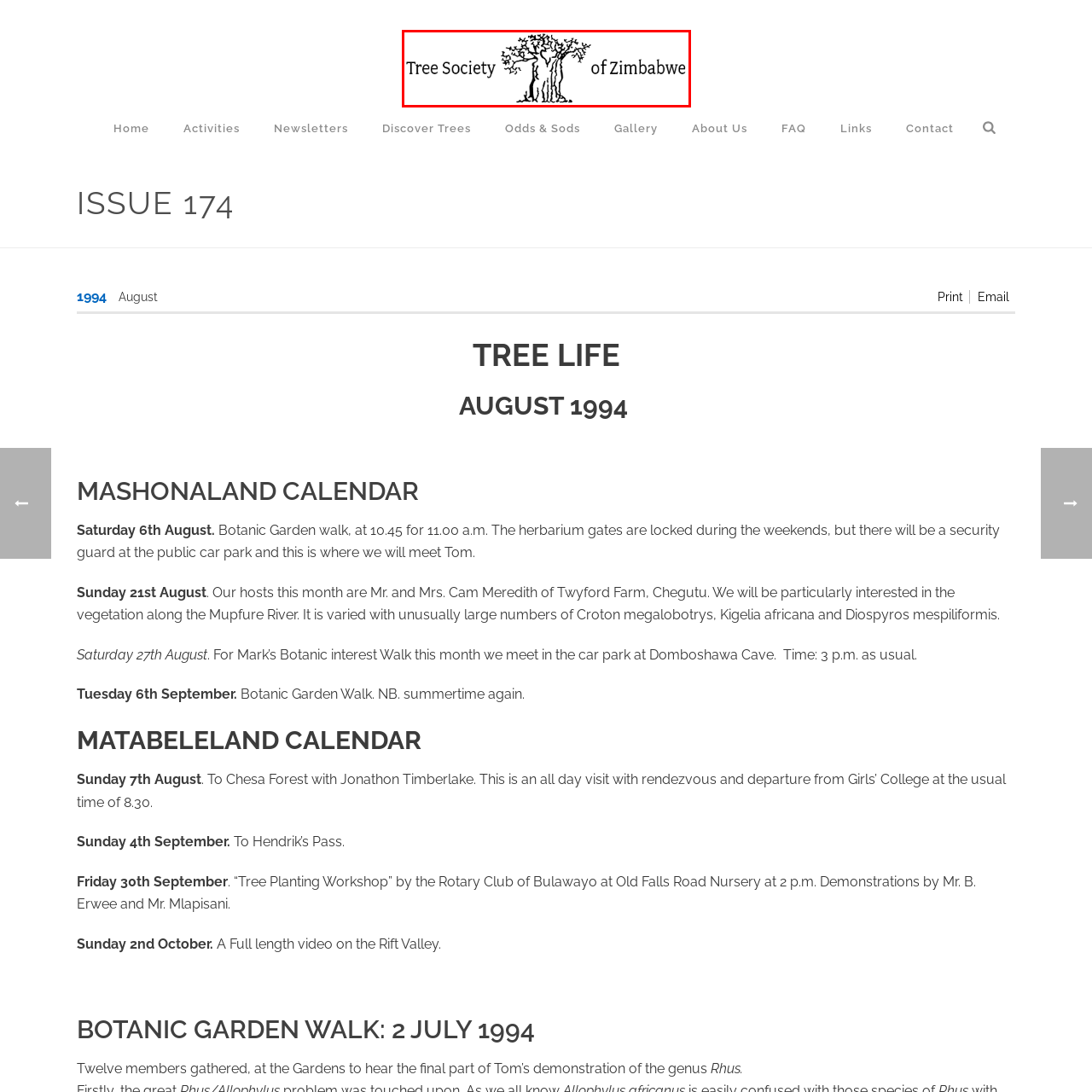Check the image marked by the red frame and reply to the question using one word or phrase:
Where is the Tree Society of Zimbabwe located?

Zimbabwe